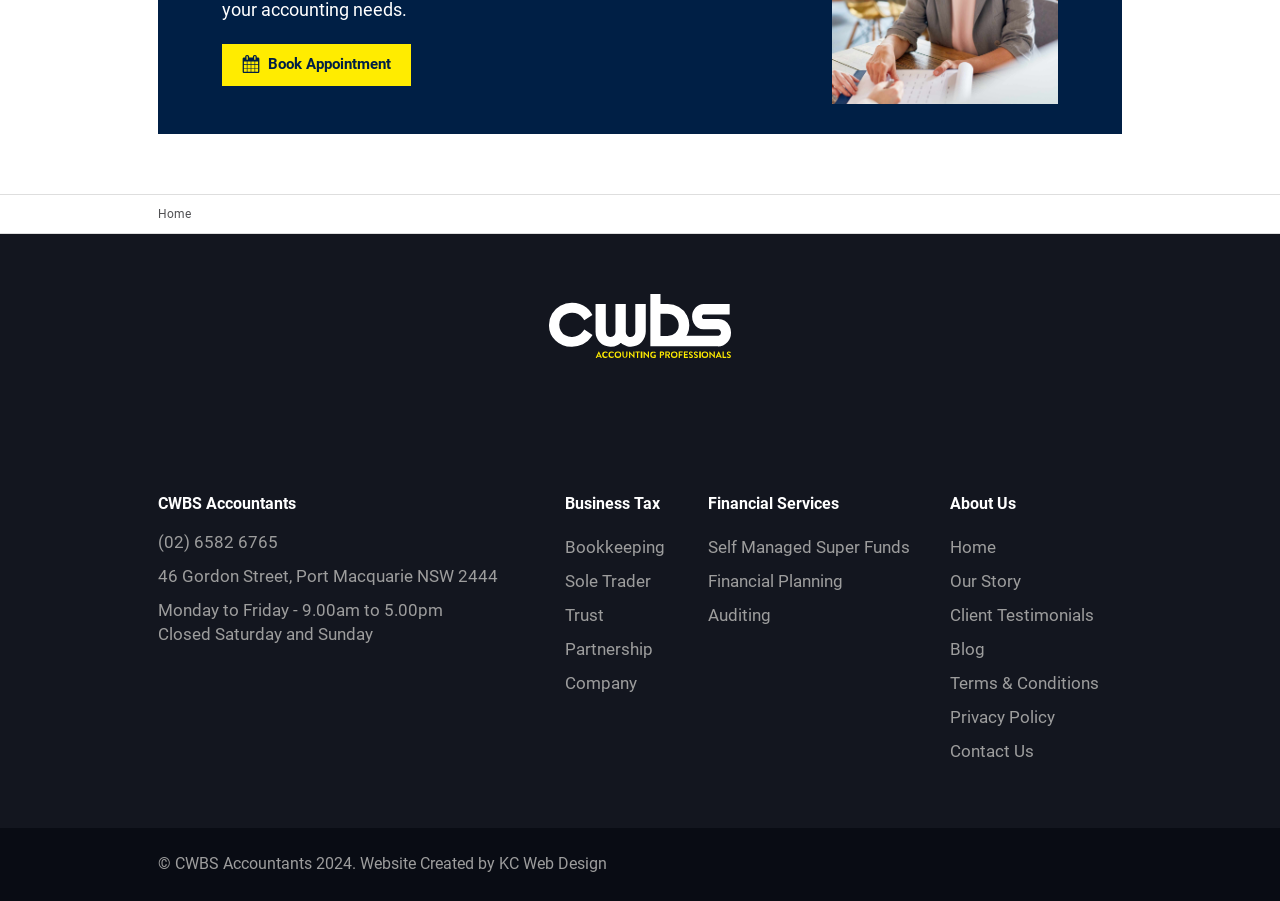Using the information in the image, could you please answer the following question in detail:
What is the business name on the webpage?

I found the business name 'CWBS Accountants' by looking at the link element with the text 'CWBS Accountants' and the corresponding image element with the same text, which is located at the top-right section of the webpage.